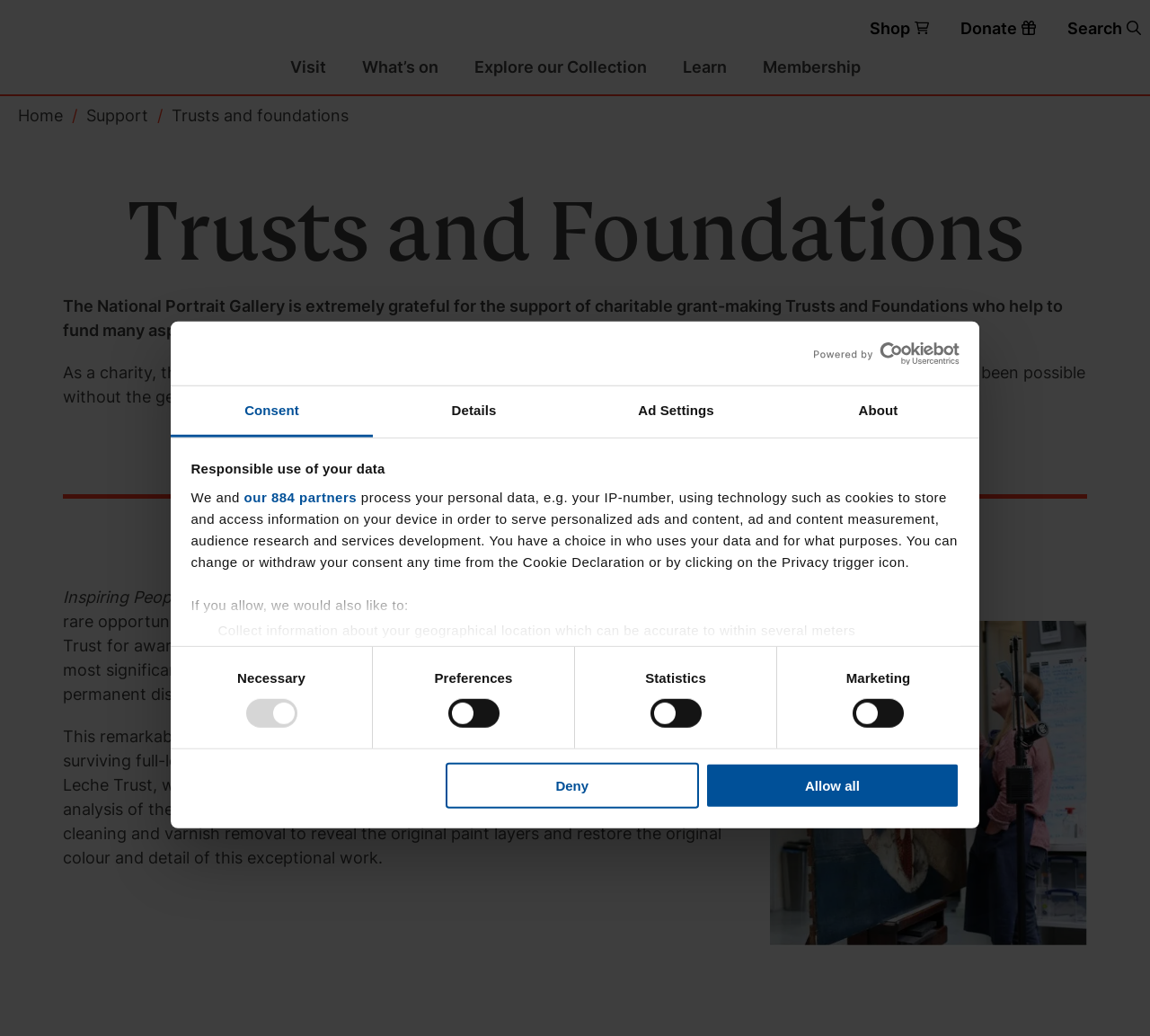What is the name of the gallery?
Please answer the question with a detailed response using the information from the screenshot.

I found the answer by looking at the top navigation bar, where I saw a link with the text 'National Portrait Gallery'.